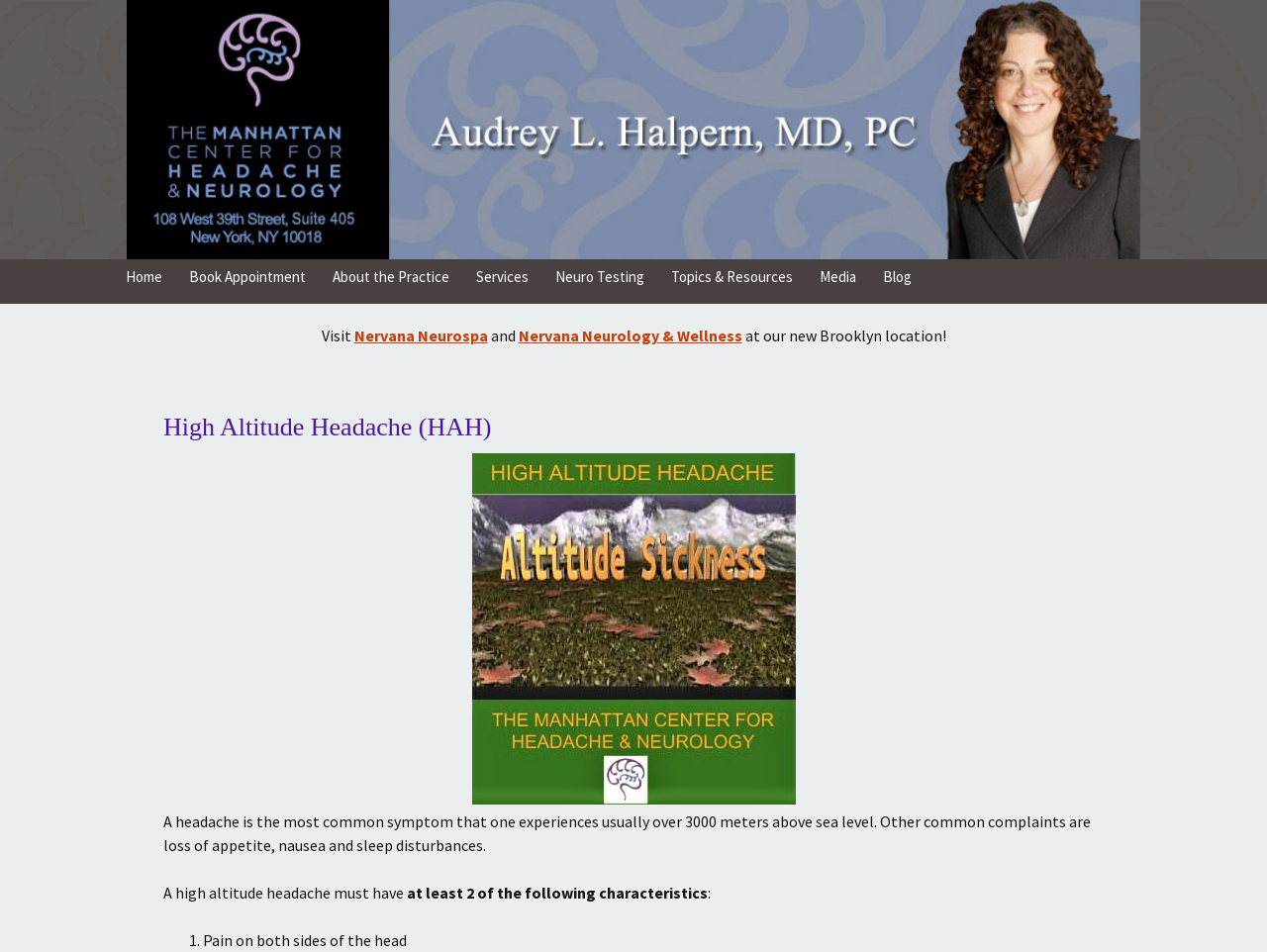Illustrate the webpage thoroughly, mentioning all important details.

The webpage is about High Altitude Headache (HAH) and is provided by The Manhattan Center for Headache and Neurology. At the top of the page, there is a large image that spans almost the entire width of the page. Below the image, there is a "Skip to content" link, followed by a navigation menu with links to "Home", "Book Appointment", "About the Practice", "Services", "Neuro Testing", "Topics & Resources", "Media", and "Blog".

To the right of the navigation menu, there is a section with a "Visit" label, followed by links to "Nervana Neurospa" and "Nervana Neurology & Wellness" at a new Brooklyn location. 

The main content of the page is divided into sections. The first section has a heading "High Altitude Headache (HAH)" and provides a brief description of the condition, stating that it is the most common symptom experienced above 3000 meters, accompanied by other complaints such as loss of appetite, nausea, and sleep disturbances.

Below this section, there is a description of the characteristics of a high altitude headache, which must have at least two of the following features. The characteristics are listed below, including "Pain on both sides of the head".